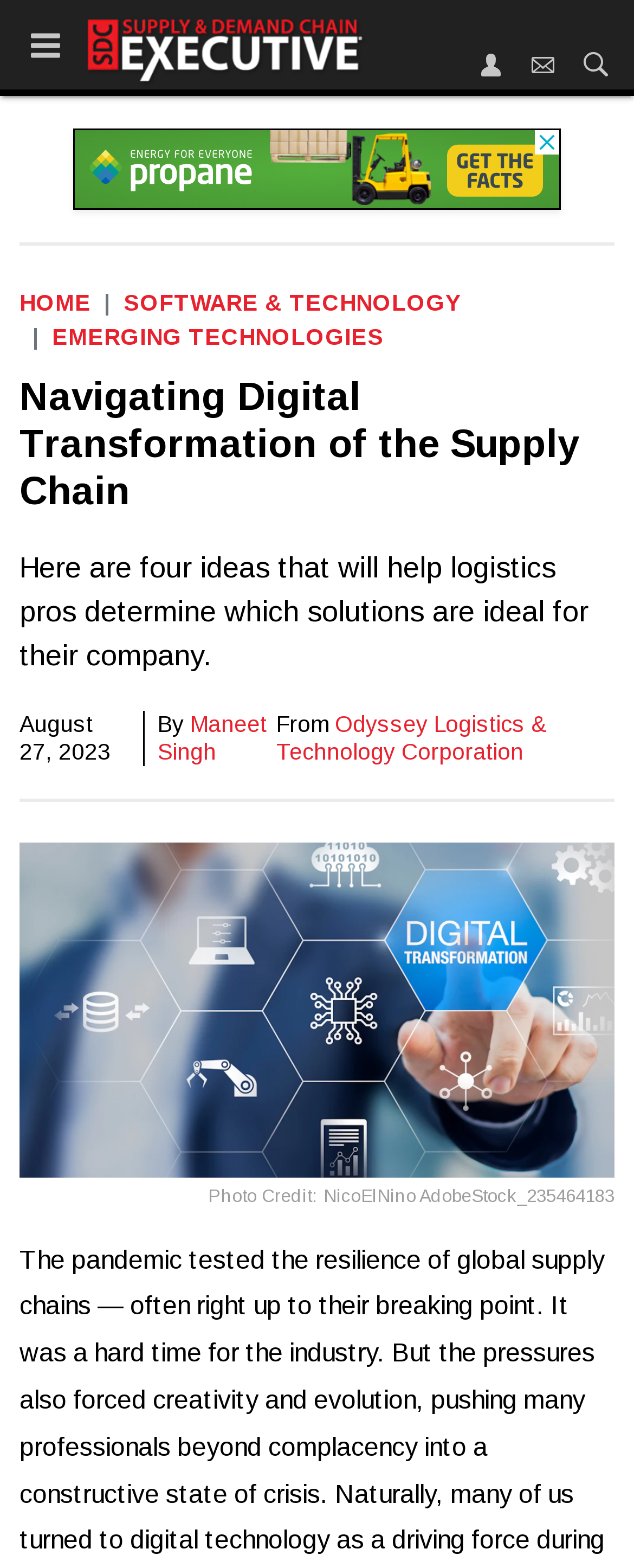What is the date of the article?
Can you provide a detailed and comprehensive answer to the question?

I found the date of the article in the text 'August 27, 2023' located below the main heading, which indicates the publication date of the article.